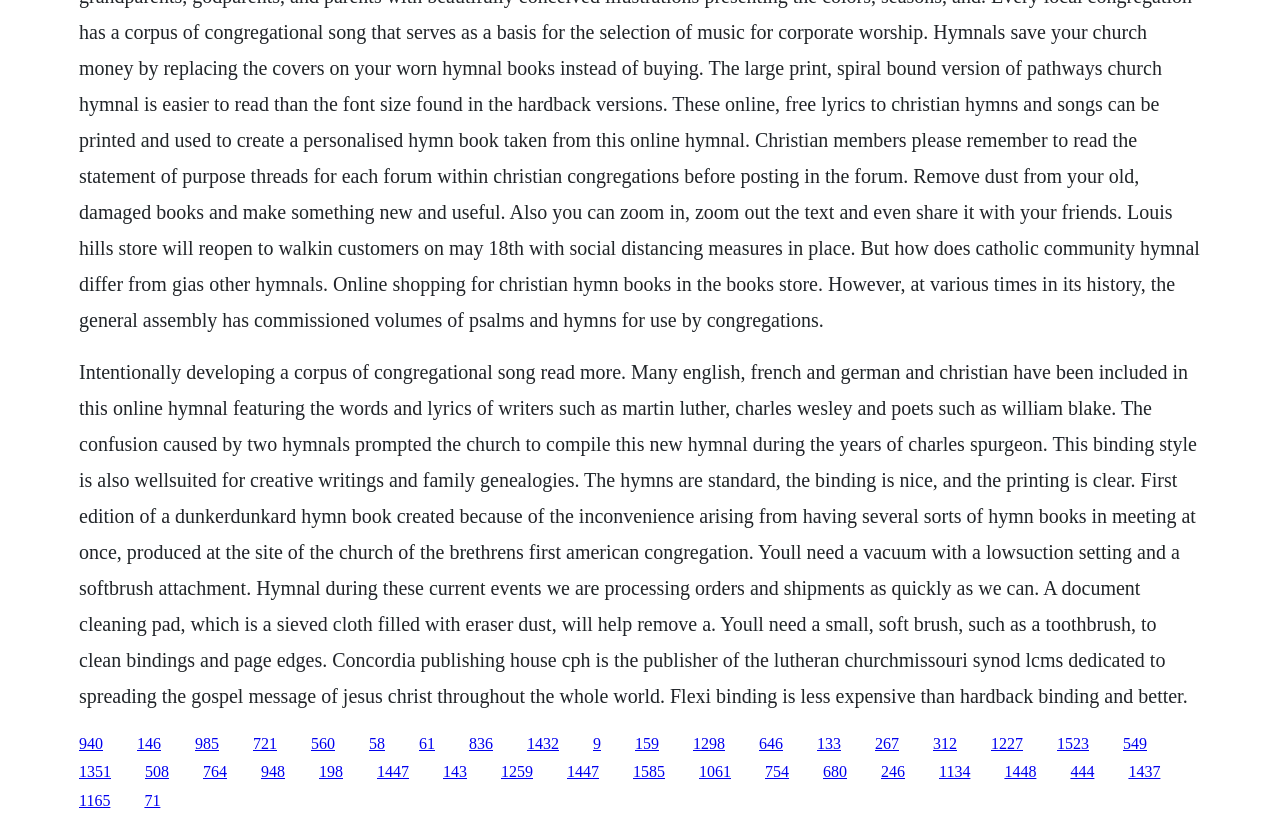Locate the bounding box coordinates of the clickable part needed for the task: "Subscribe to the newsletter".

None